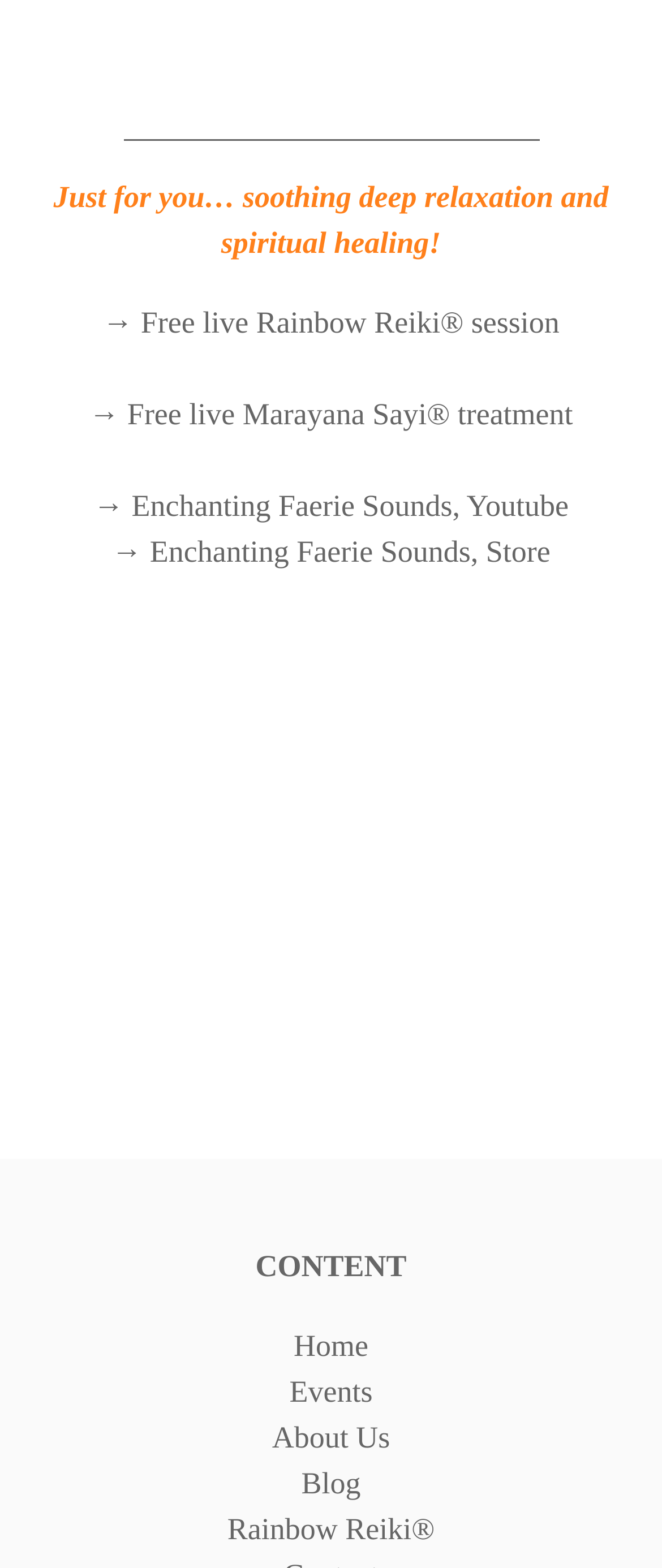What is the first free live session offered?
Look at the image and respond with a one-word or short-phrase answer.

Rainbow Reiki session